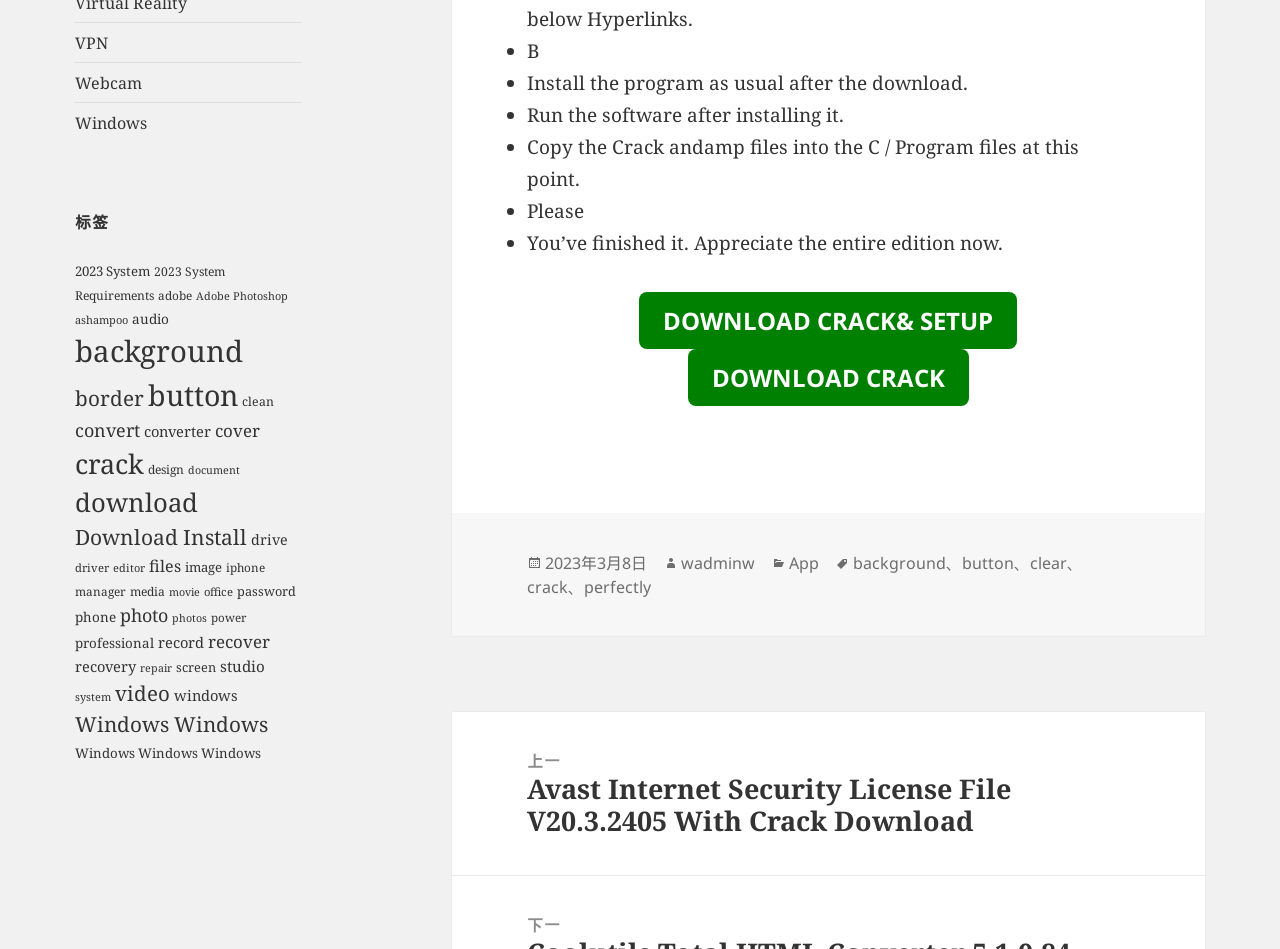What is the instruction after installing the software?
Could you please answer the question thoroughly and with as much detail as possible?

According to the instructions listed on the webpage, after installing the software, the user needs to 'Run the software after installing it'.